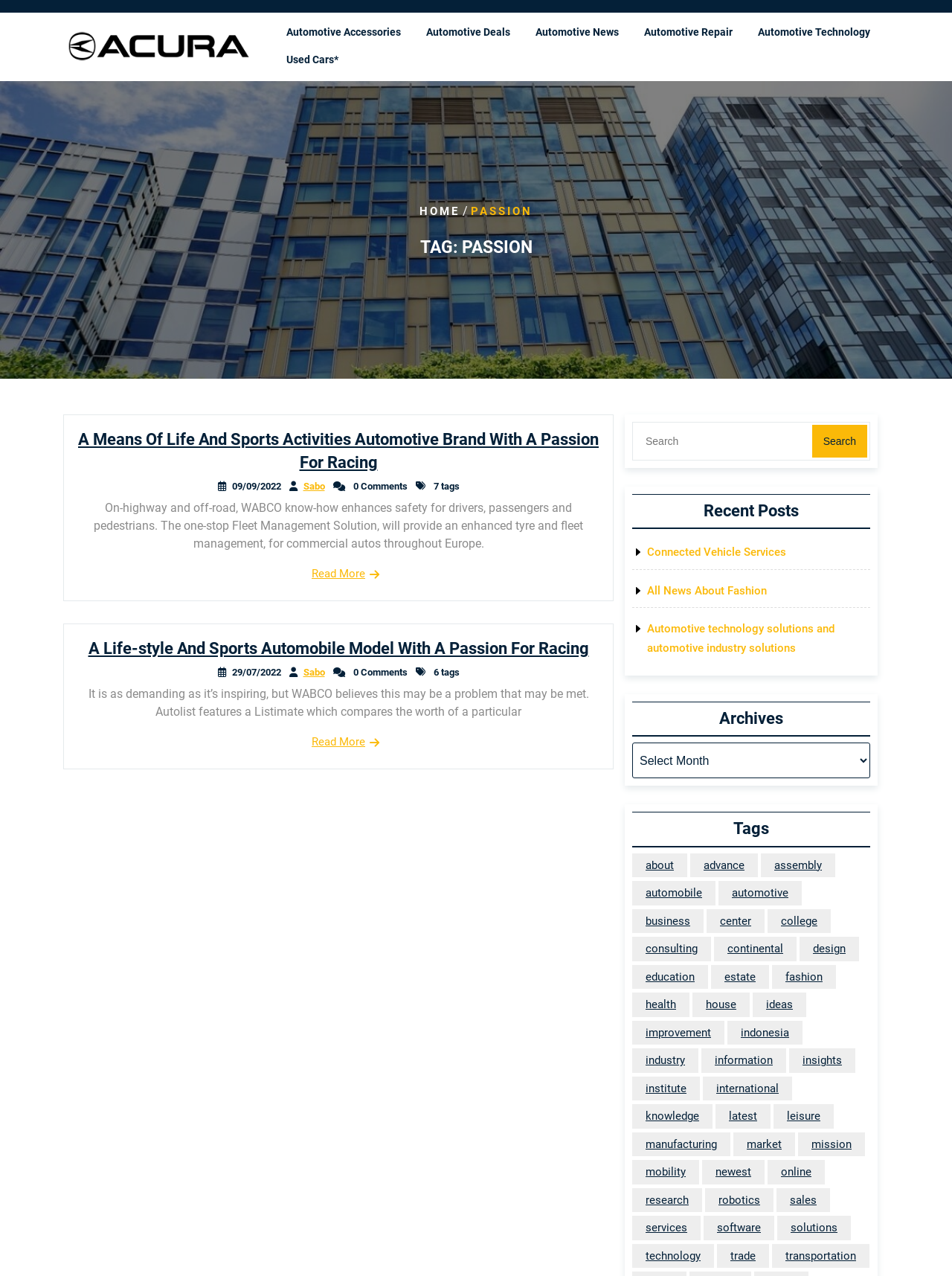Locate the bounding box coordinates of the element that needs to be clicked to carry out the instruction: "Click on the 'Acura' link". The coordinates should be given as four float numbers ranging from 0 to 1, i.e., [left, top, right, bottom].

[0.066, 0.024, 0.266, 0.049]